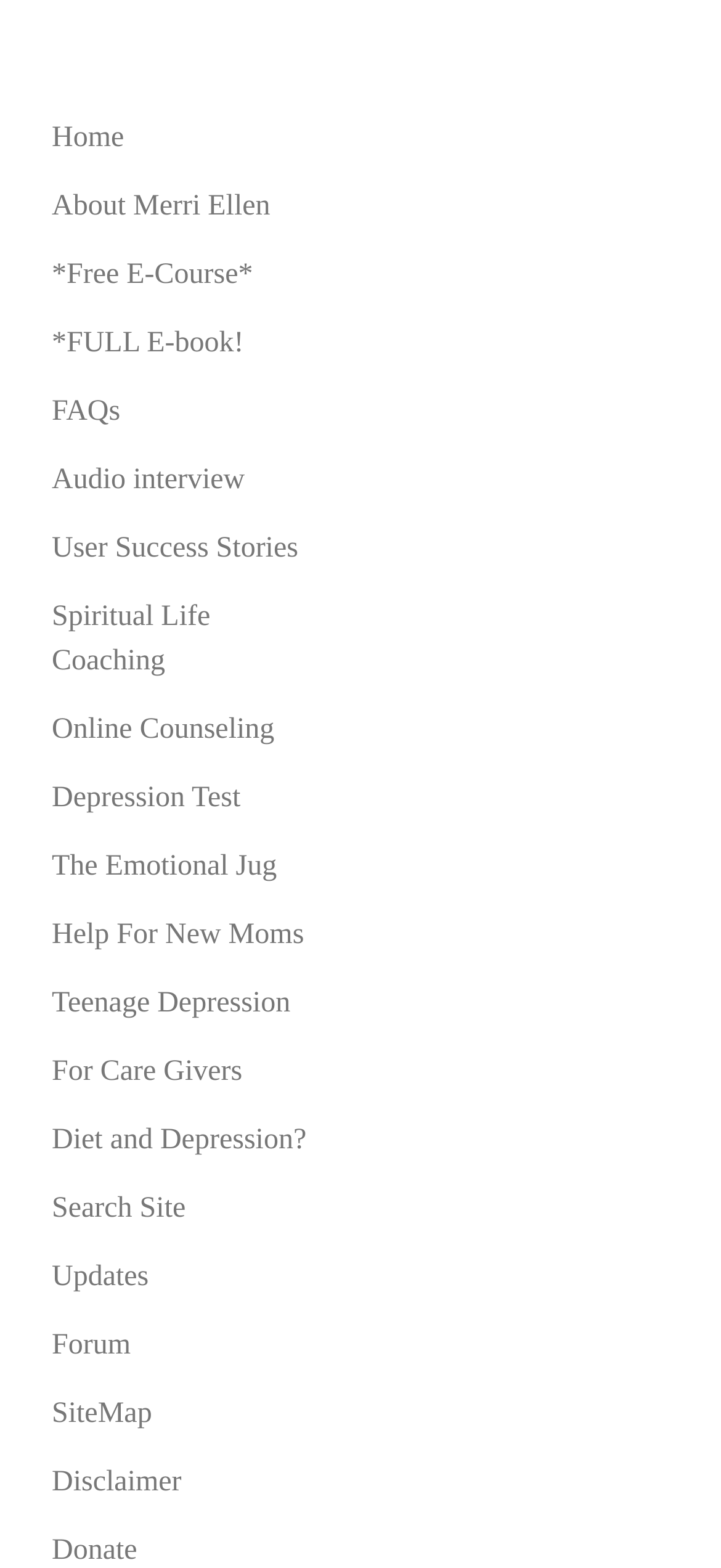Indicate the bounding box coordinates of the clickable region to achieve the following instruction: "take the free e-course."

[0.046, 0.156, 0.482, 0.196]